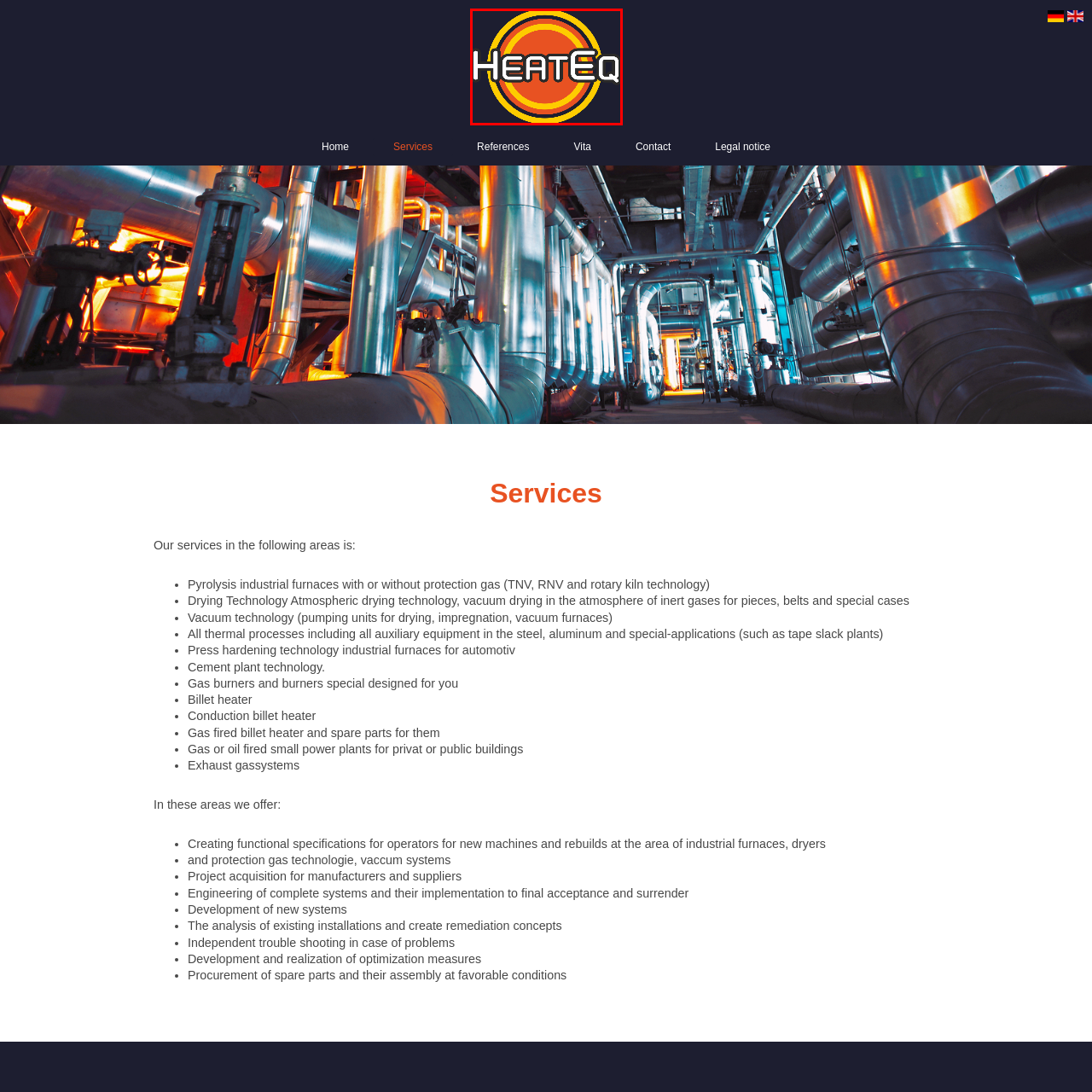View the image inside the red-bordered box and answer the given question using a single word or phrase:
What is the focus of the company represented by the logo?

Thermal processes and technology